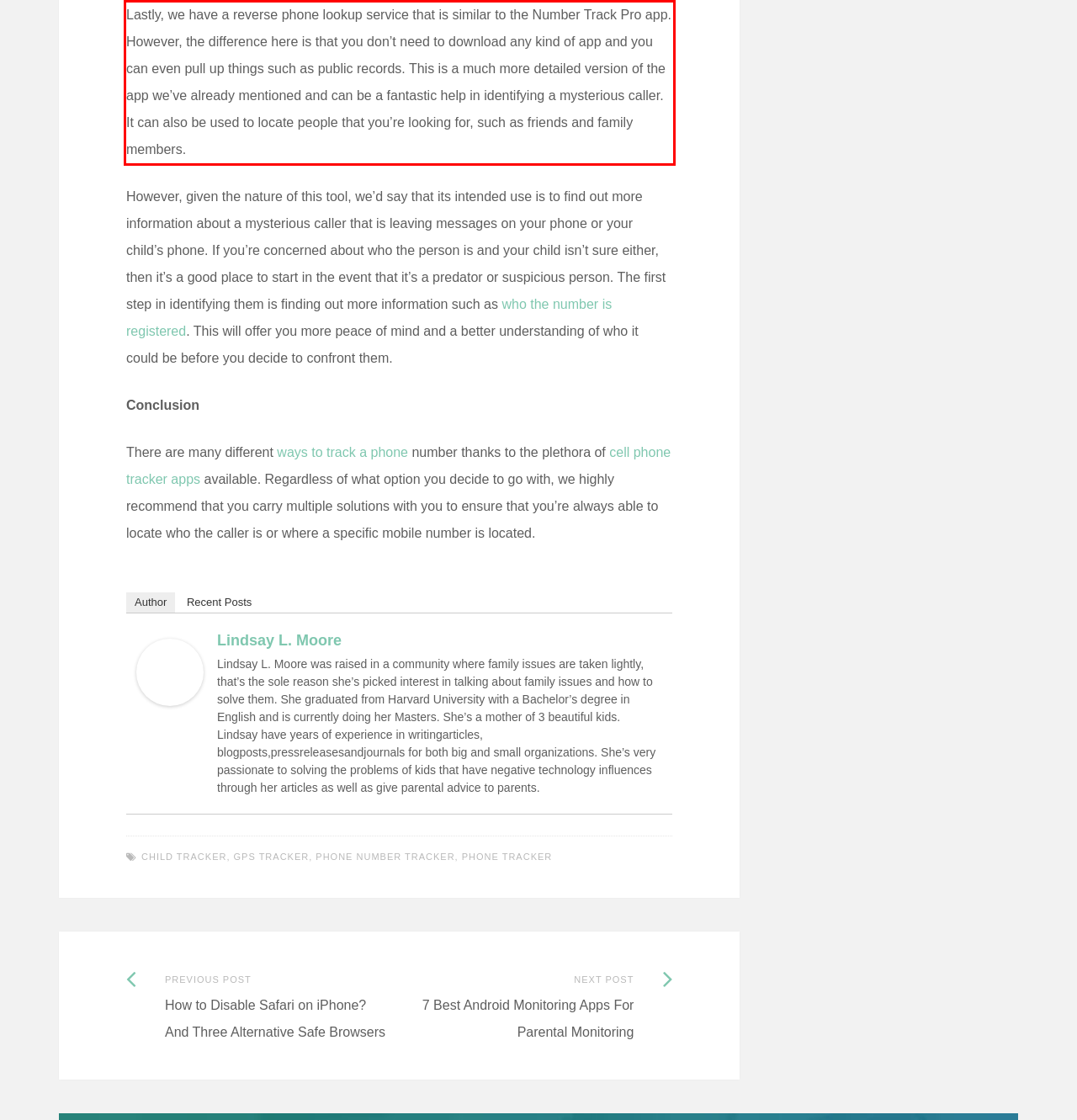Using the provided webpage screenshot, identify and read the text within the red rectangle bounding box.

Lastly, we have a reverse phone lookup service that is similar to the Number Track Pro app. However, the difference here is that you don’t need to download any kind of app and you can even pull up things such as public records. This is a much more detailed version of the app we’ve already mentioned and can be a fantastic help in identifying a mysterious caller. It can also be used to locate people that you’re looking for, such as friends and family members.